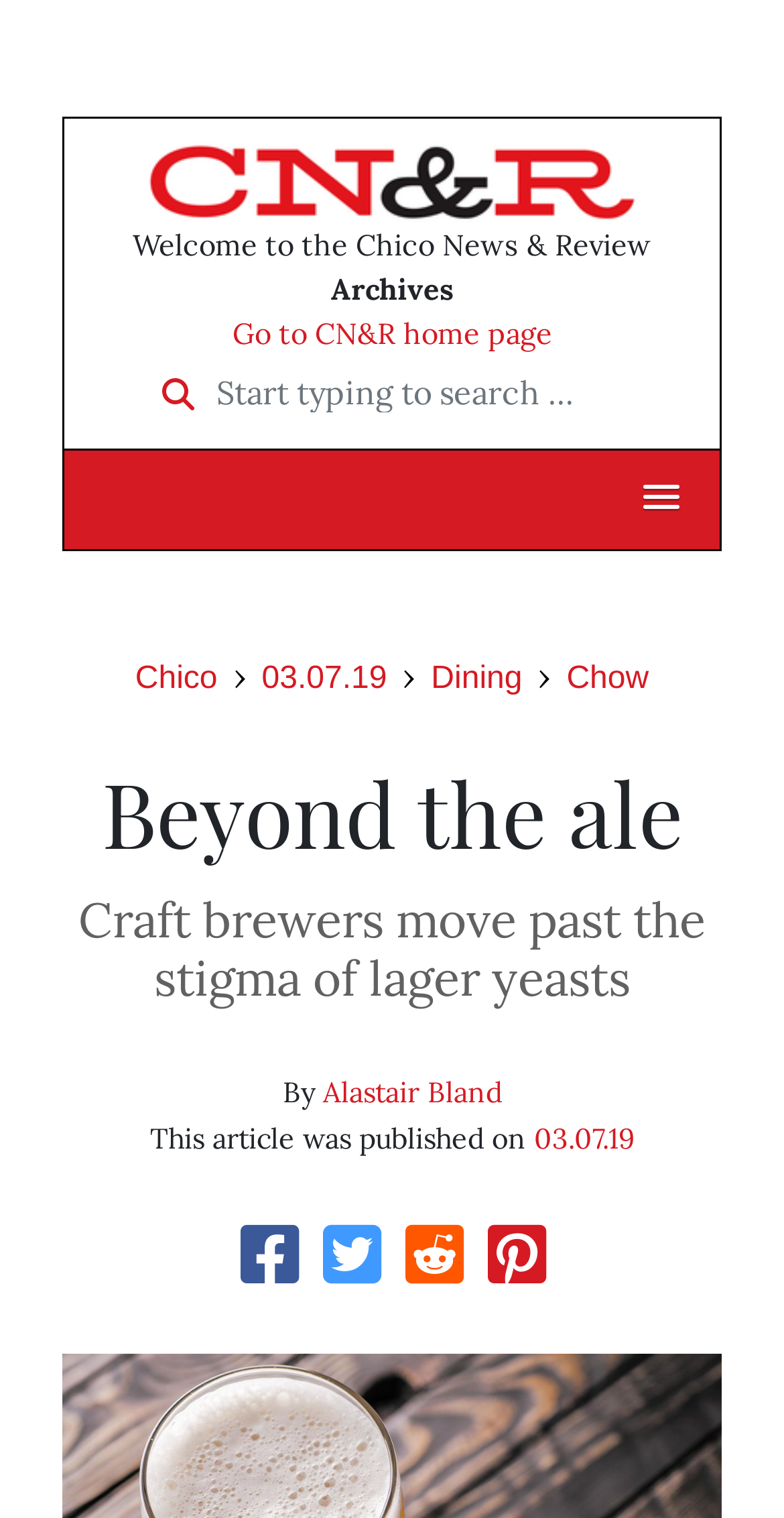What is the name of the publication?
Based on the screenshot, respond with a single word or phrase.

Chico News & Review